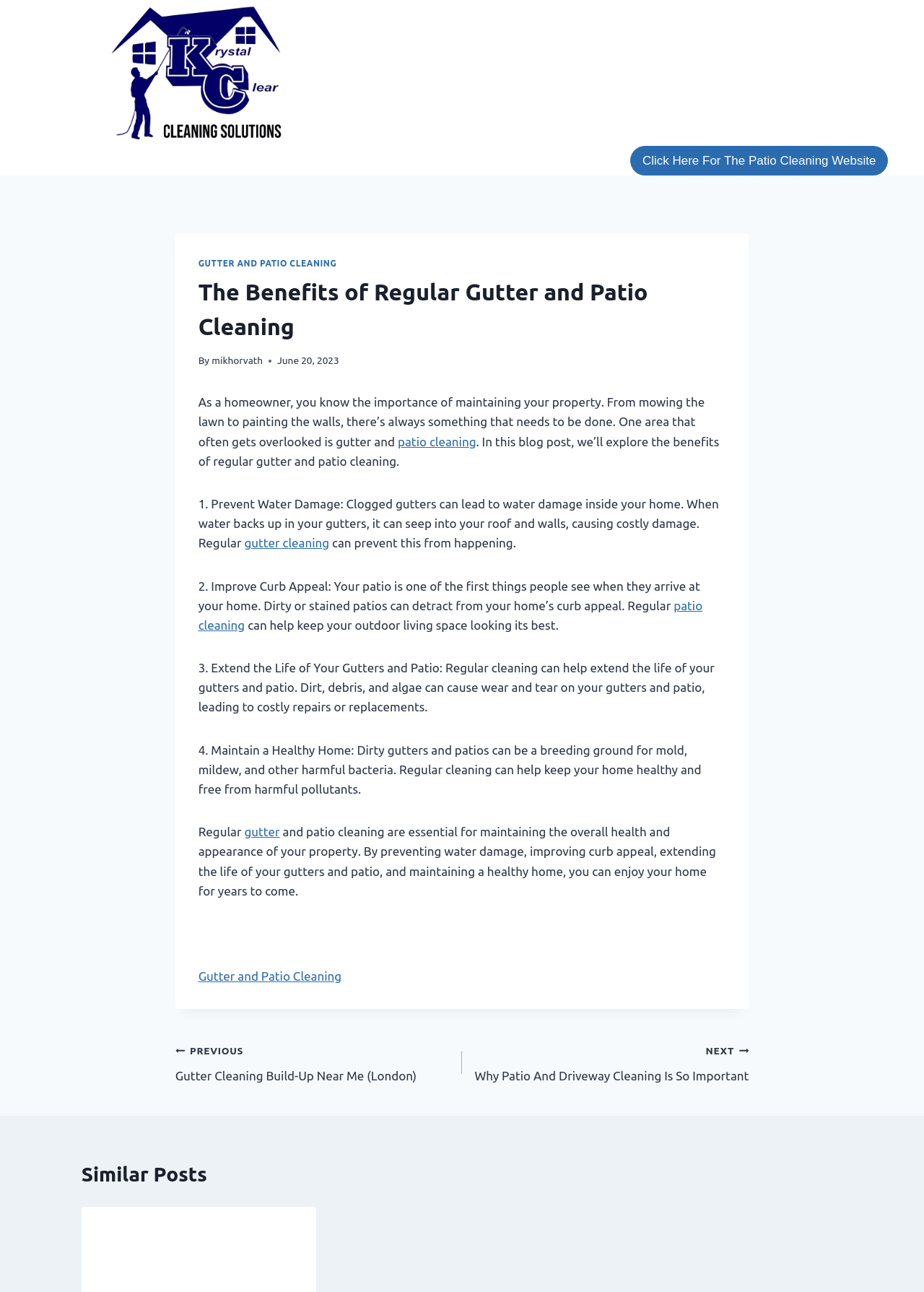Identify the bounding box coordinates necessary to click and complete the given instruction: "Click on the link to learn about gutter and patio cleaning".

[0.215, 0.2, 0.364, 0.207]